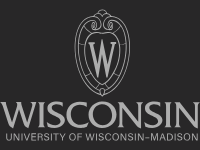Refer to the image and provide a thorough answer to this question:
What is written below the emblem in the logo?

Below the emblem in the logo, the word 'WISCONSIN' is prominently displayed, followed by the phrase 'UNIVERSITY OF WISCONSIN-MADISON' in a clear, elegant font. This text is an integral part of the logo and helps to identify the university.